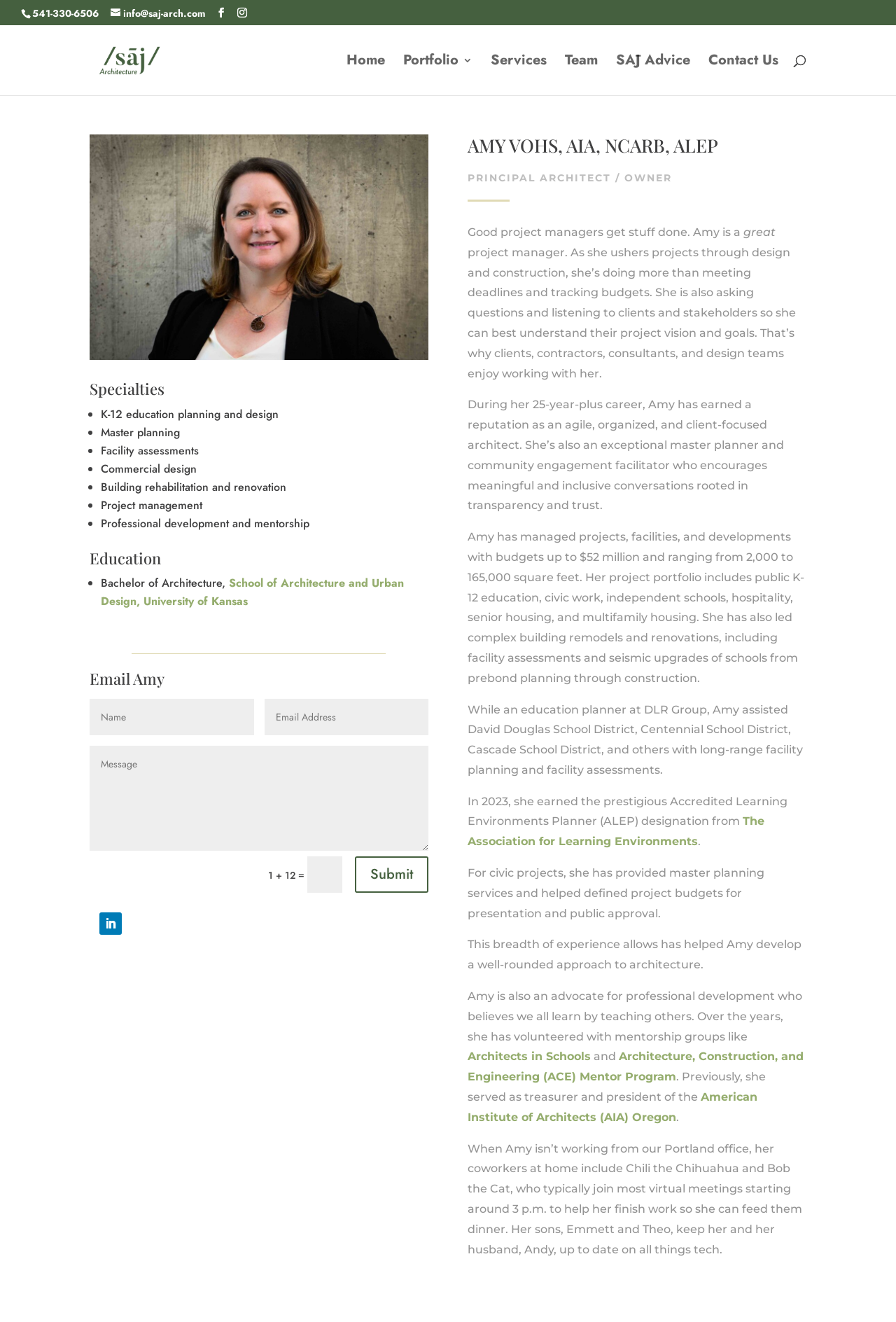Identify the bounding box coordinates for the region to click in order to carry out this instruction: "Call the phone number". Provide the coordinates using four float numbers between 0 and 1, formatted as [left, top, right, bottom].

[0.036, 0.005, 0.11, 0.015]